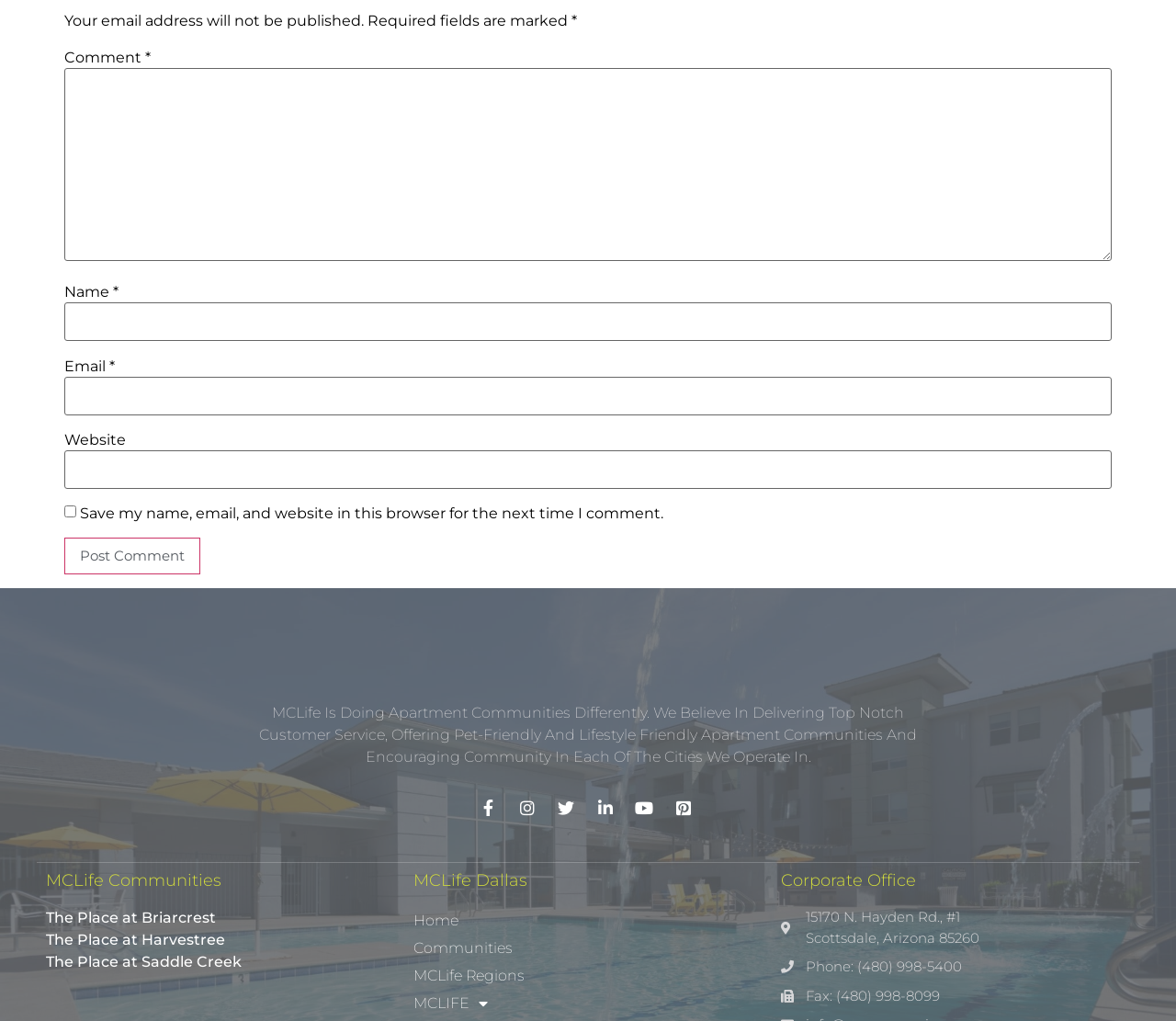Determine the coordinates of the bounding box for the clickable area needed to execute this instruction: "Type your name".

[0.055, 0.296, 0.945, 0.334]